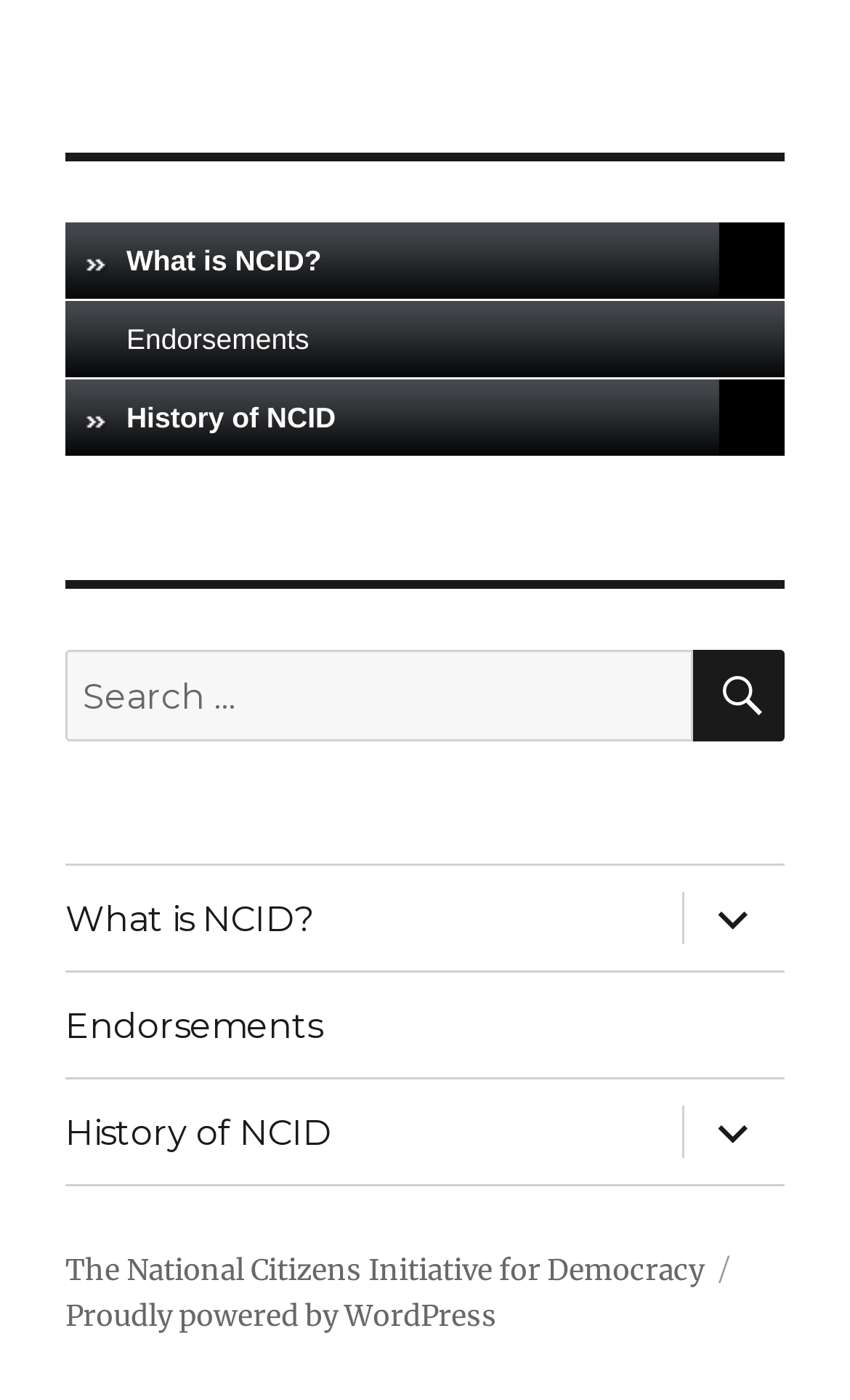Find the bounding box coordinates of the UI element according to this description: "WhatsApp".

None